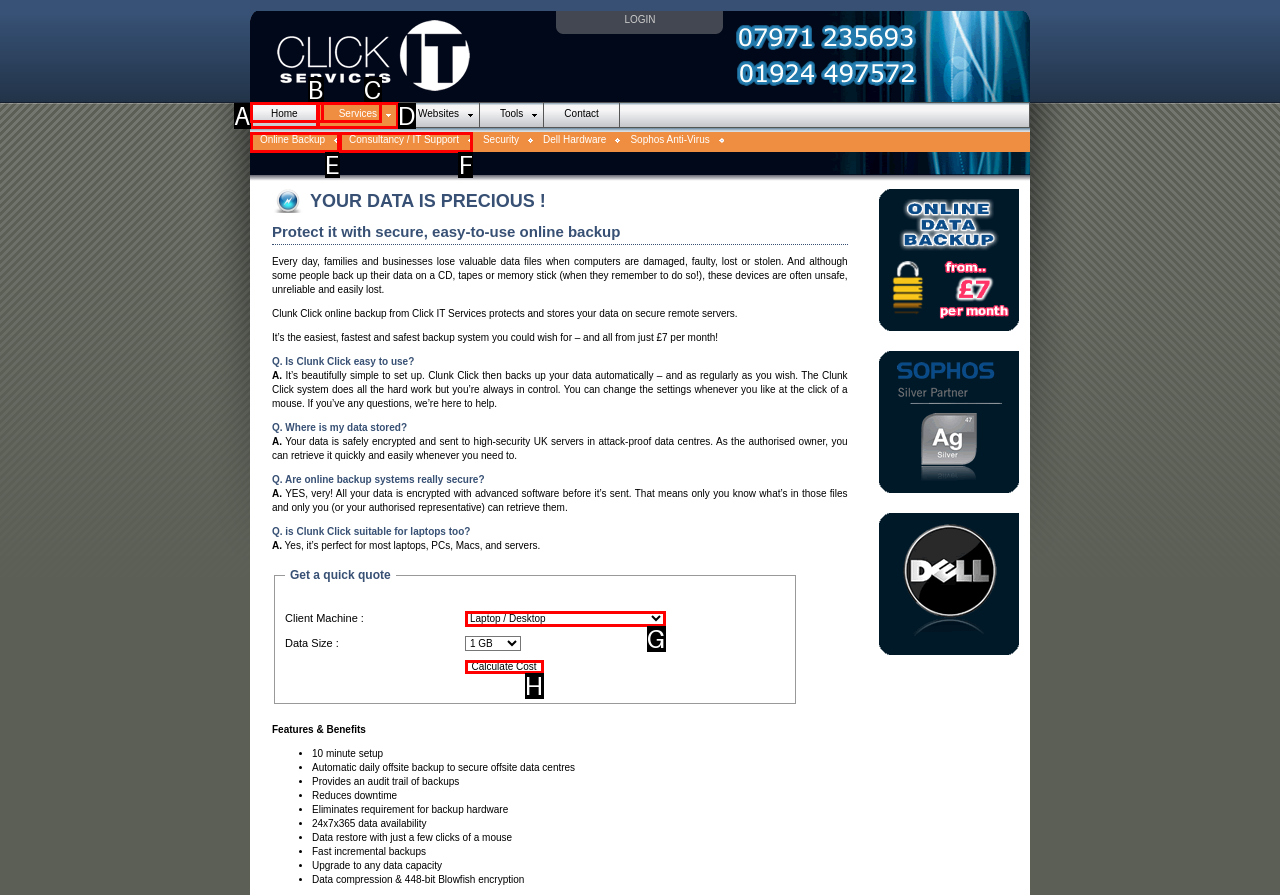From the given choices, determine which HTML element aligns with the description: name="submit" value="Calculate Cost" Respond with the letter of the appropriate option.

H